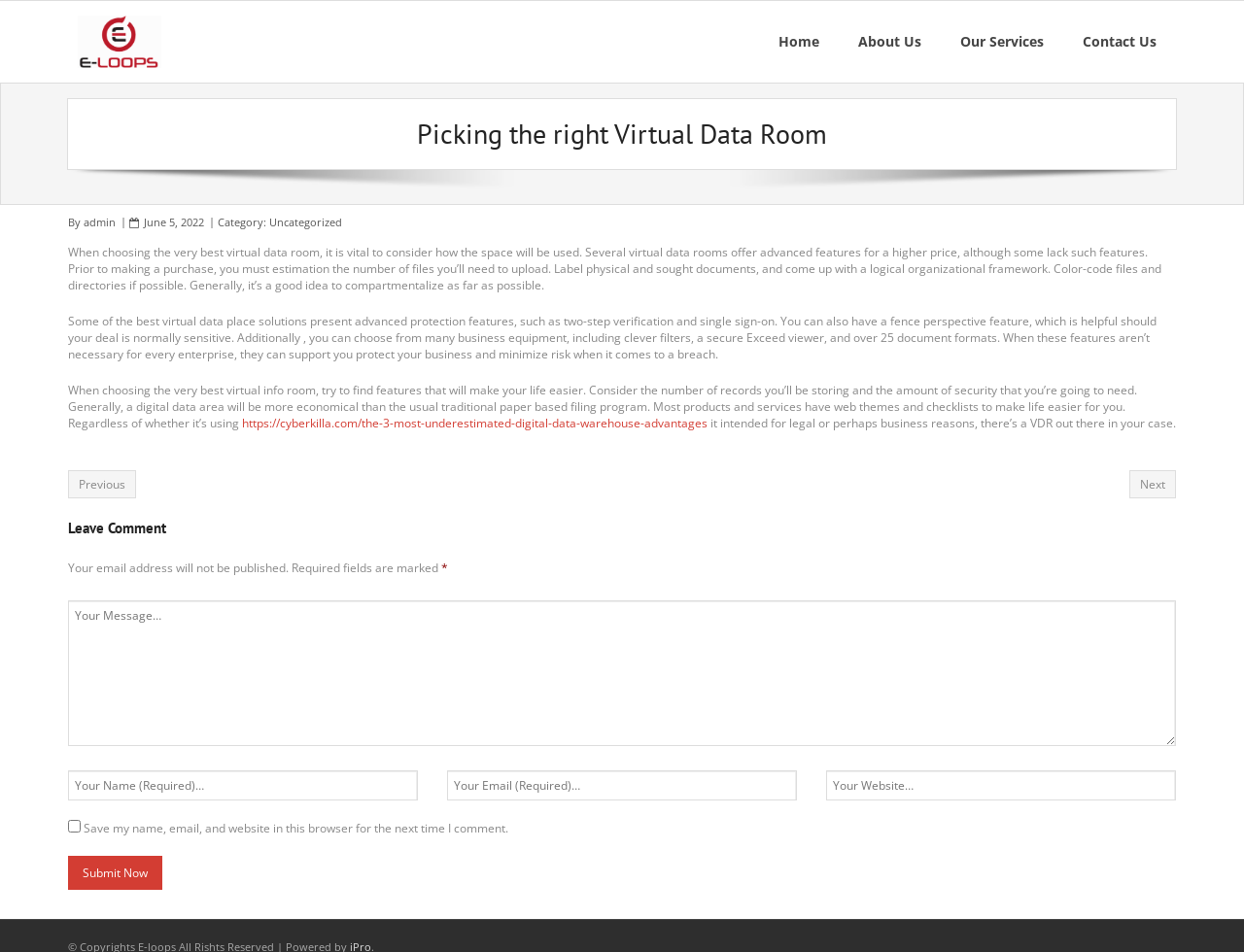Locate the bounding box coordinates of the element that needs to be clicked to carry out the instruction: "Enter your message in the text box". The coordinates should be given as four float numbers ranging from 0 to 1, i.e., [left, top, right, bottom].

[0.055, 0.63, 0.945, 0.783]